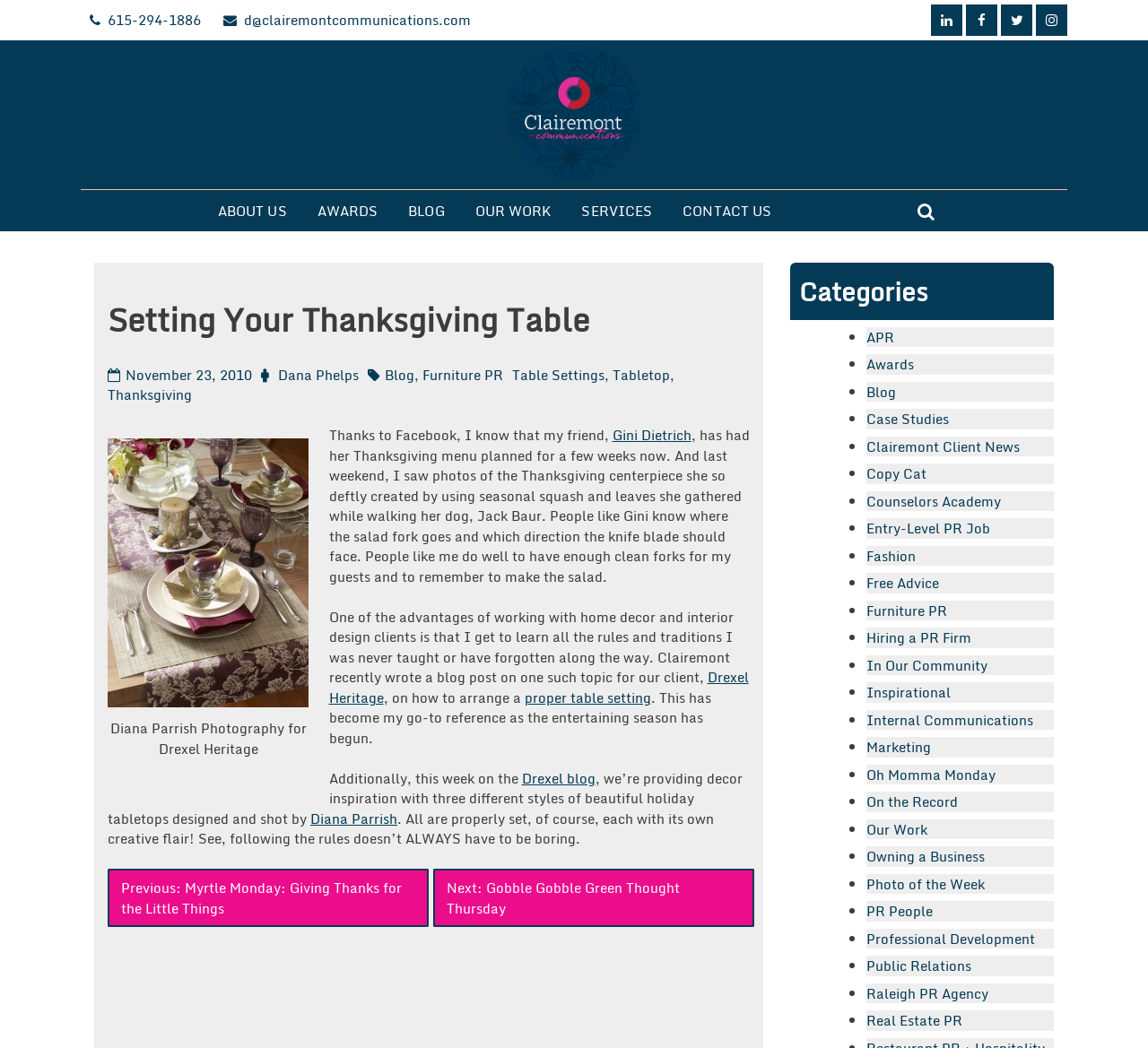Respond to the question below with a concise word or phrase:
What is the phone number at the top of the page?

615-294-1886